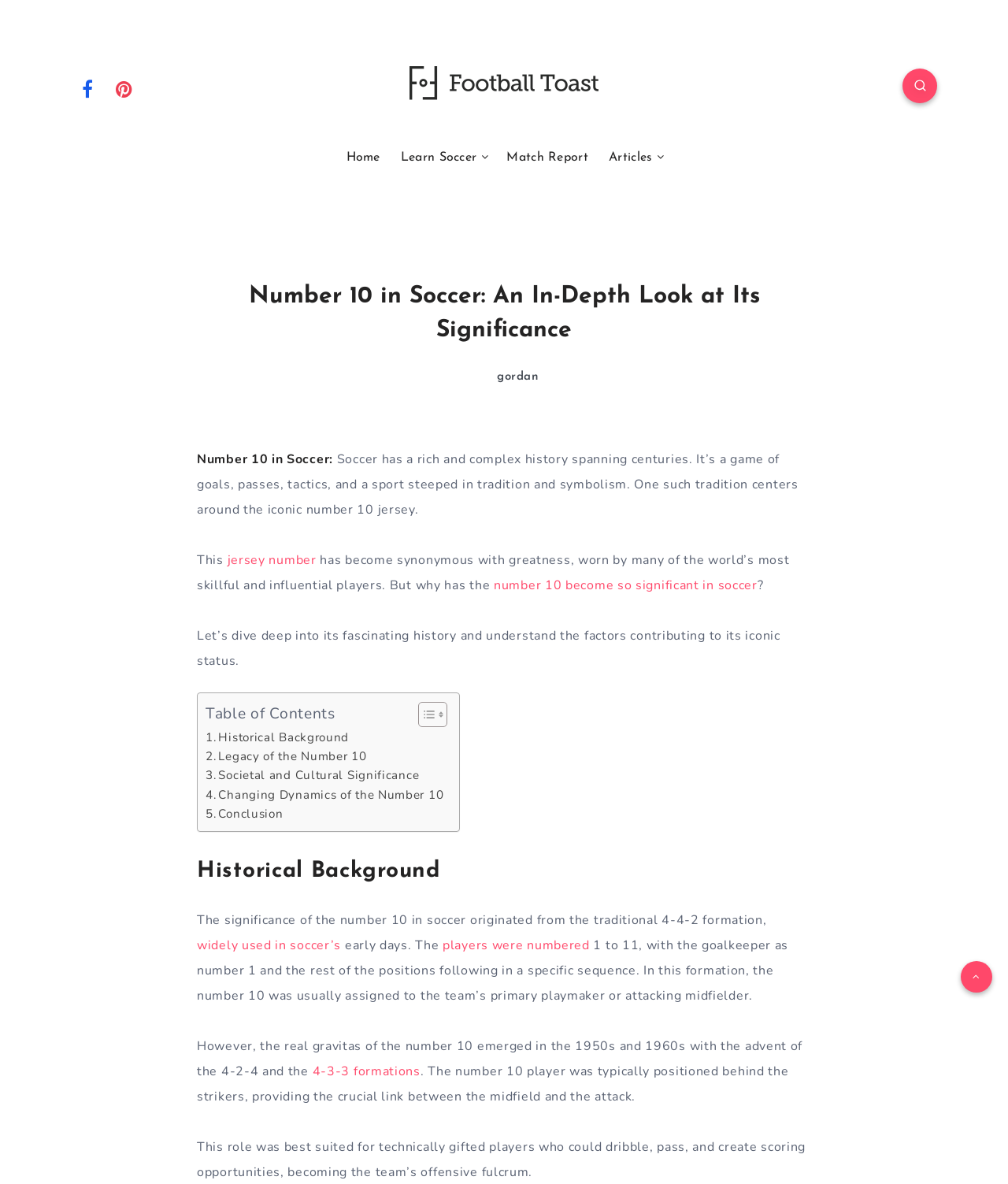What is the significance of the jersey number 10 in soccer?
Provide a comprehensive and detailed answer to the question.

The significance of the jersey number 10 in soccer is that it's worn by some of the greatest soccer players in history, and it's become synonymous with greatness. This is evident from the text on the webpage, which states that the number 10 has become synonymous with greatness, worn by many of the world's most skillful and influential players.